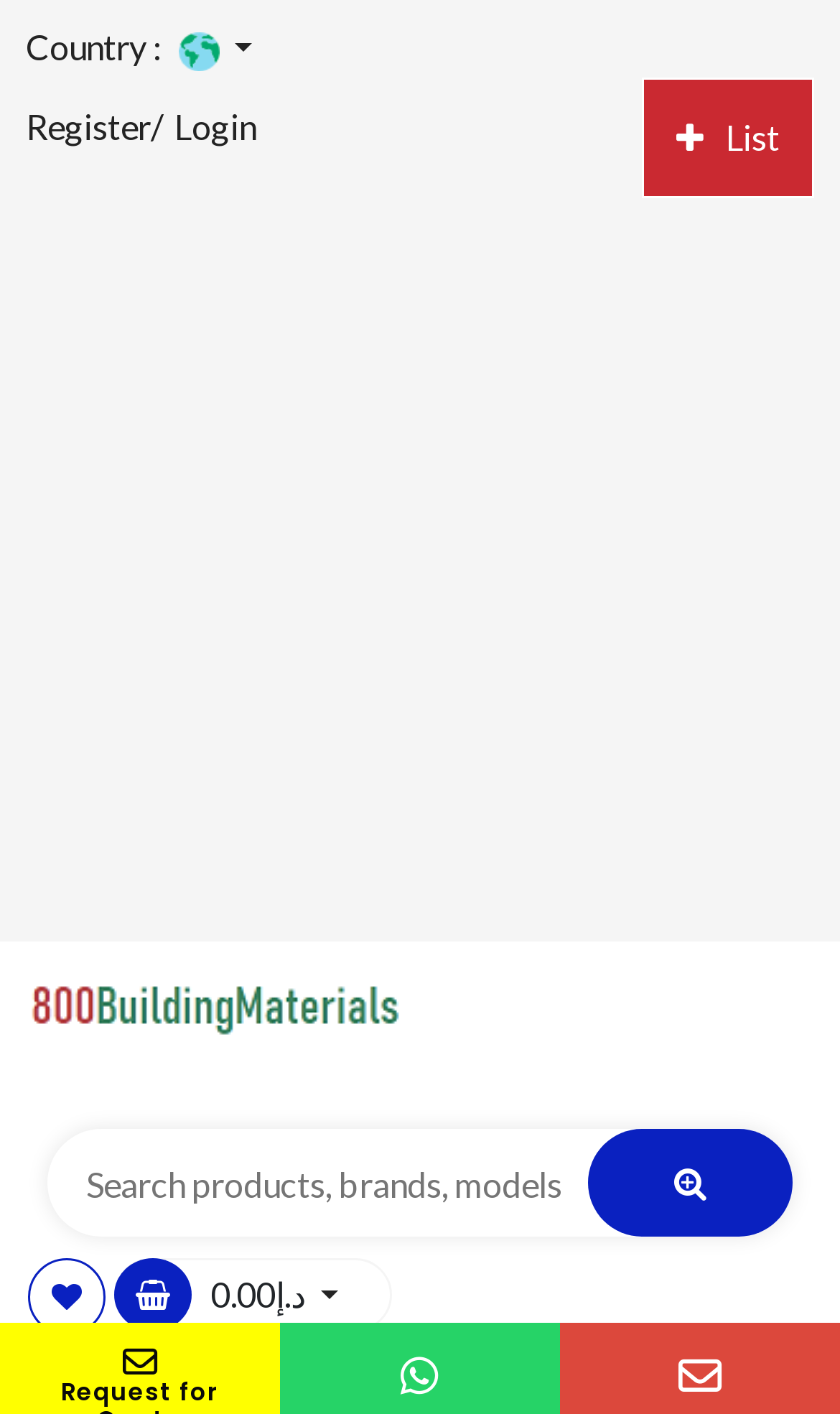Can you specify the bounding box coordinates of the area that needs to be clicked to fulfill the following instruction: "View the logo"?

[0.031, 0.681, 0.5, 0.753]